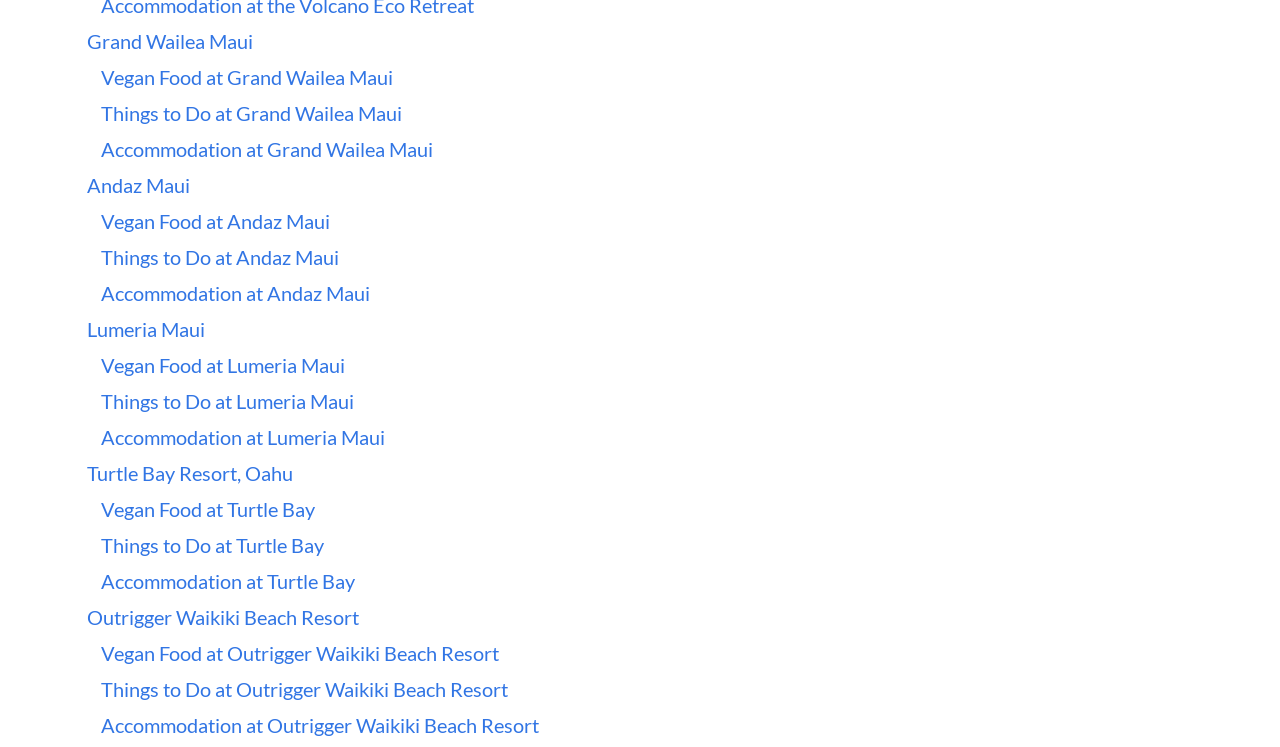Find the bounding box coordinates corresponding to the UI element with the description: "Iron On Backing". The coordinates should be formatted as [left, top, right, bottom], with values as floats between 0 and 1.

None